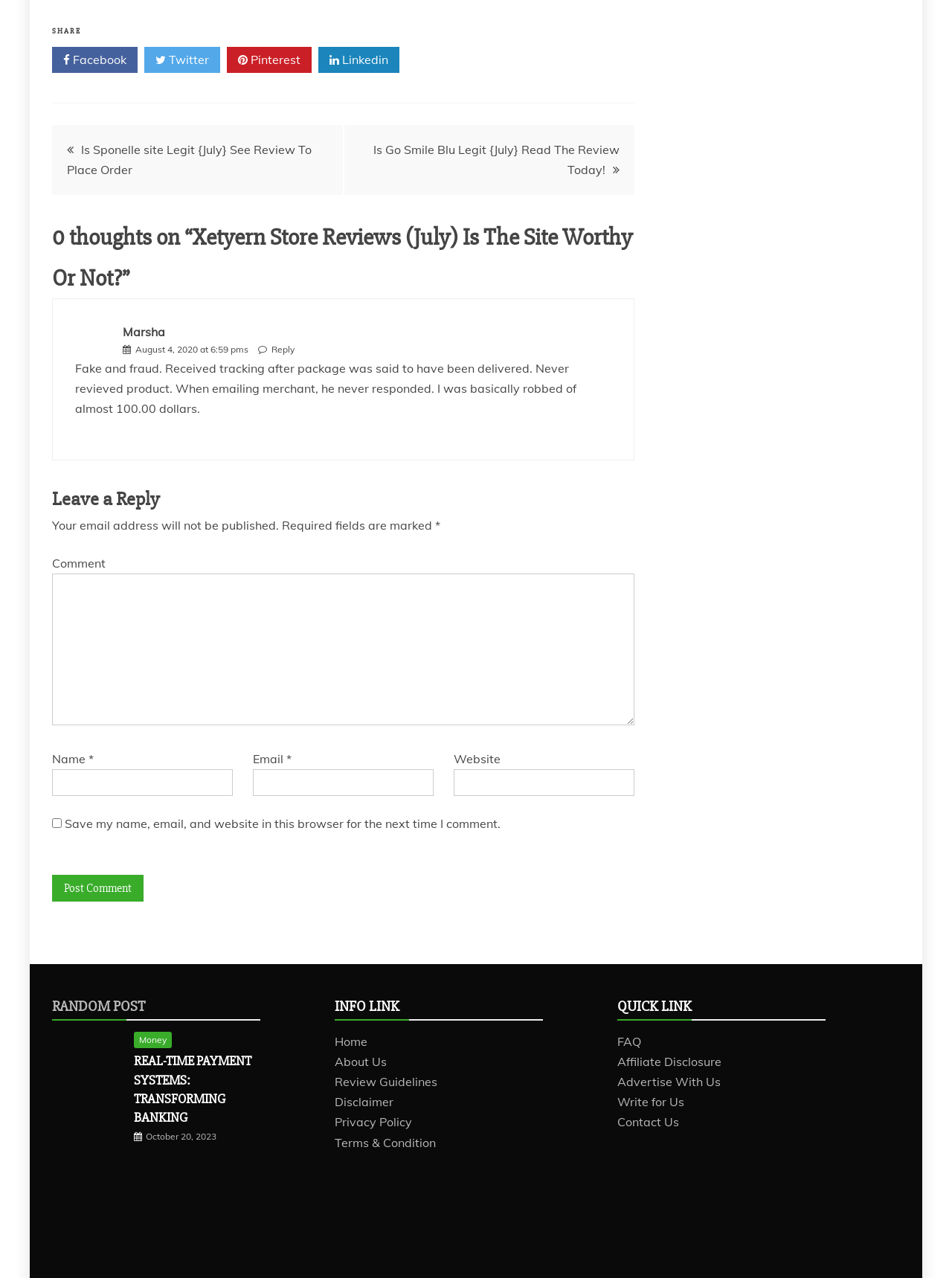Please find and report the bounding box coordinates of the element to click in order to perform the following action: "Click on the Facebook share button". The coordinates should be expressed as four float numbers between 0 and 1, in the format [left, top, right, bottom].

[0.055, 0.037, 0.145, 0.057]